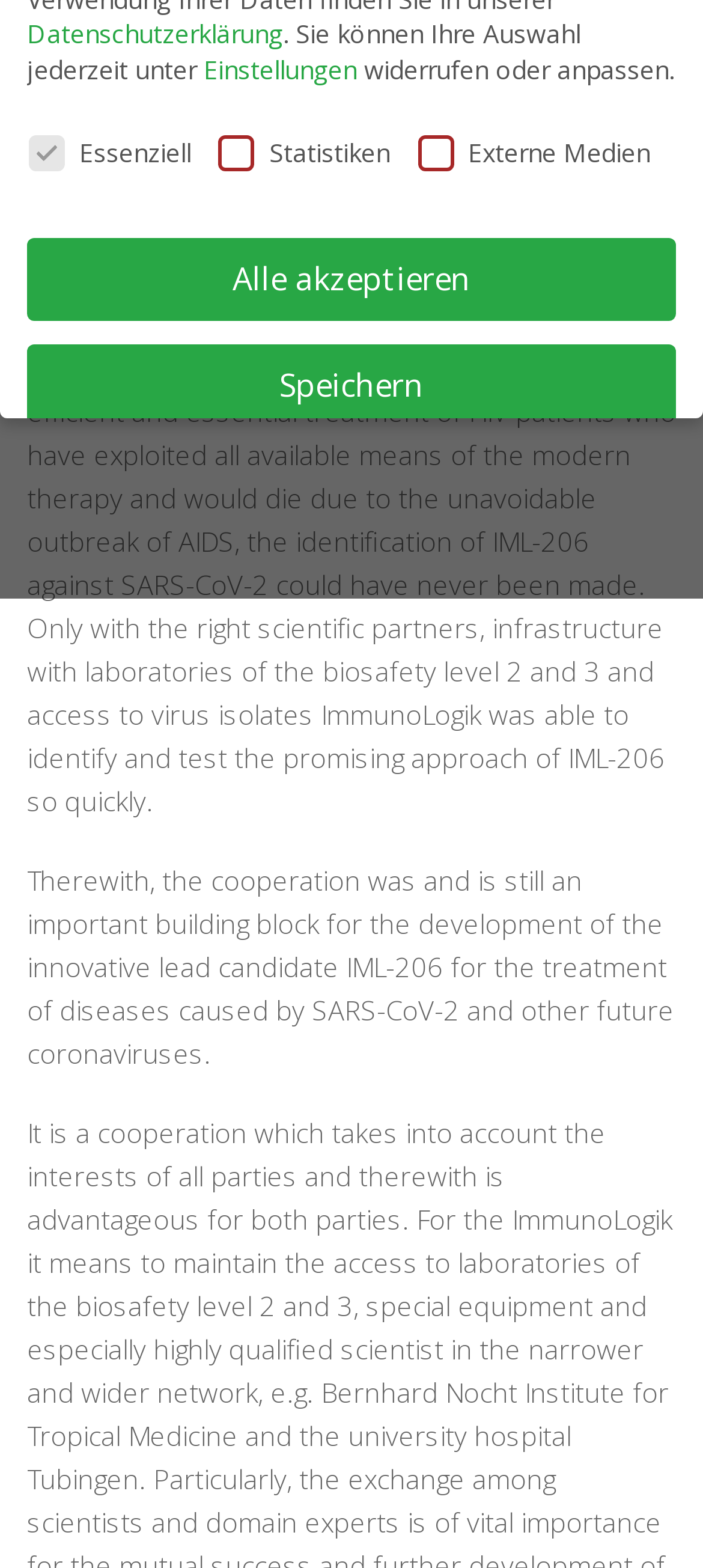Find the bounding box coordinates for the HTML element described as: "Nur essenzielle Cookies akzeptieren". The coordinates should consist of four float values between 0 and 1, i.e., [left, top, right, bottom].

[0.147, 0.892, 0.853, 0.938]